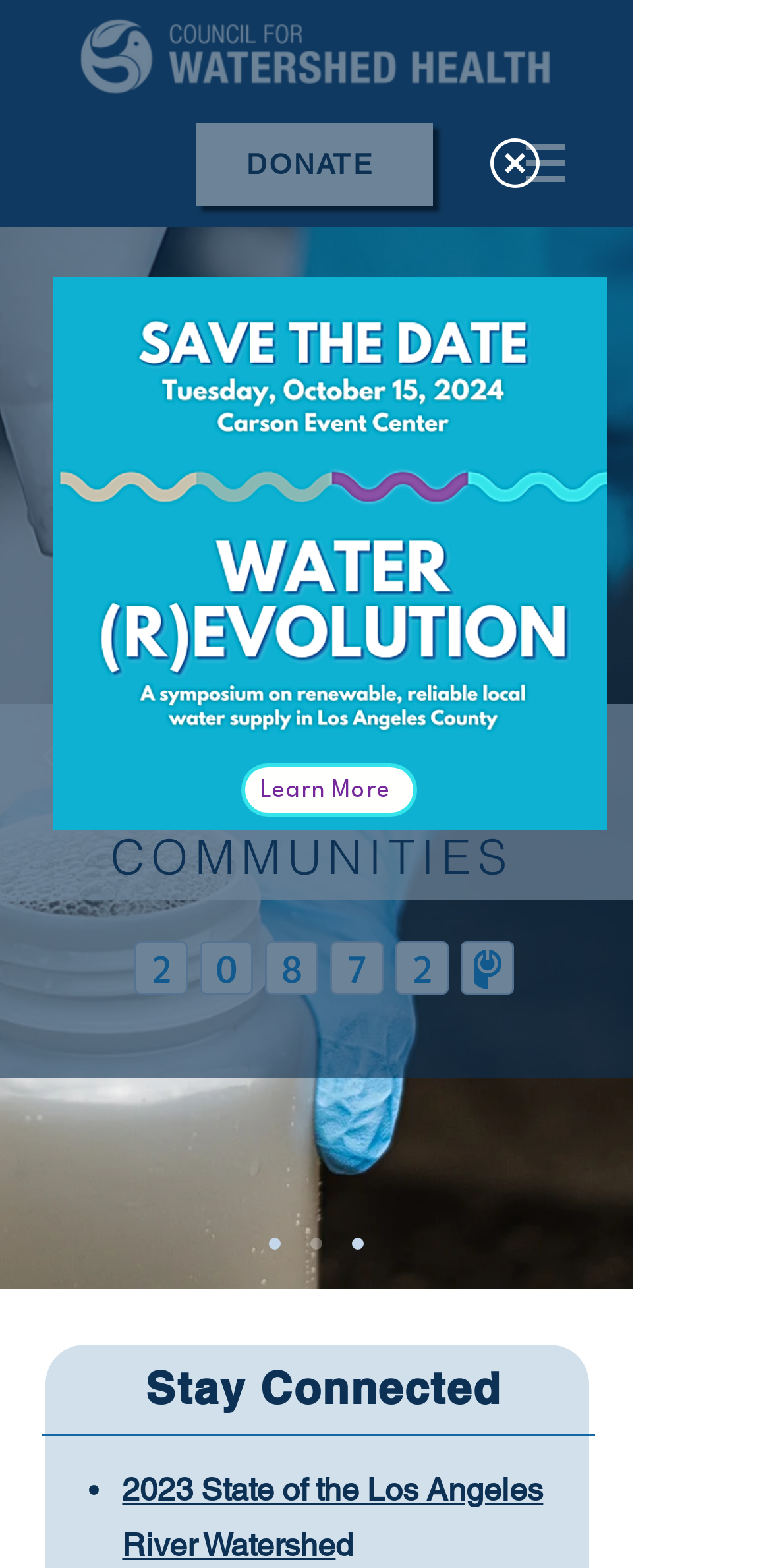Find the bounding box coordinates for the HTML element specified by: "DONATE".

[0.254, 0.078, 0.562, 0.131]